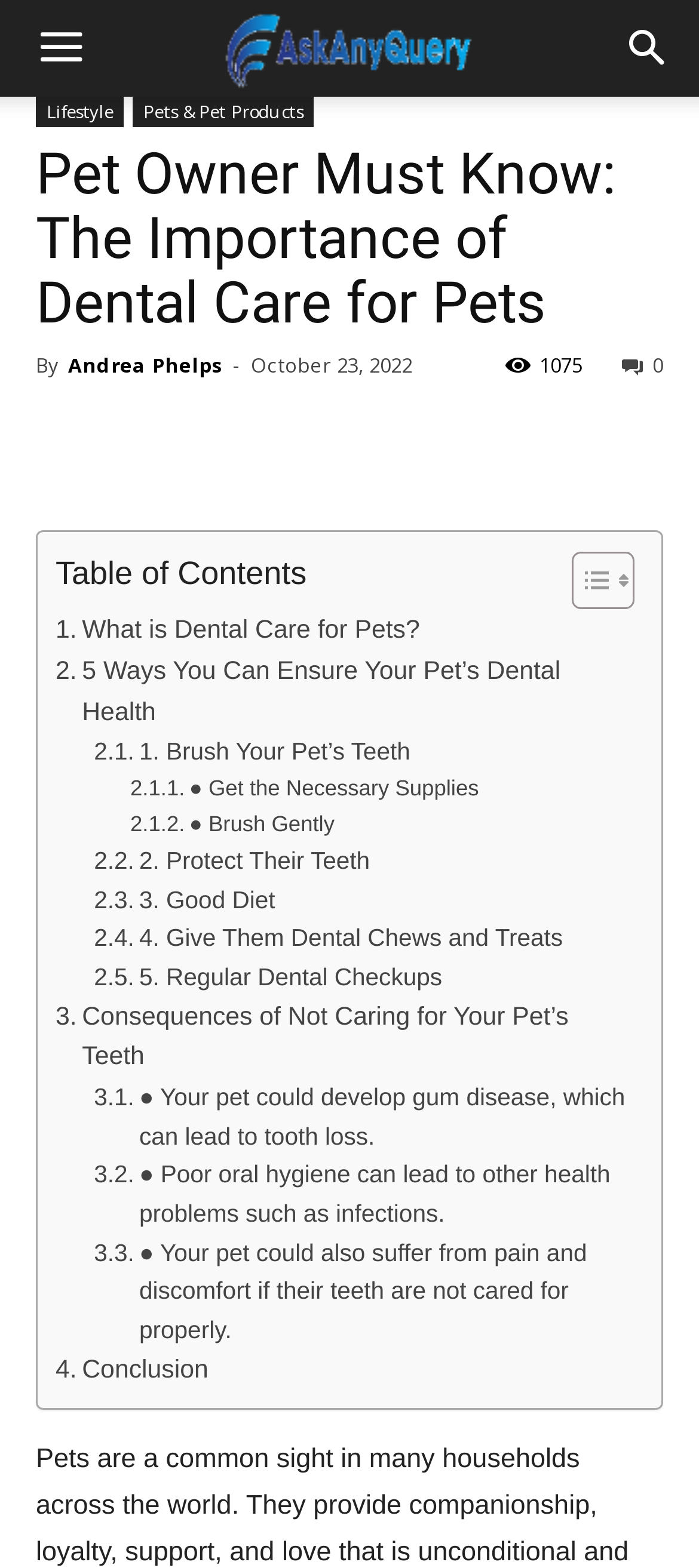Given the description "1. Brush Your Pet’s Teeth", determine the bounding box of the corresponding UI element.

[0.134, 0.468, 0.587, 0.492]